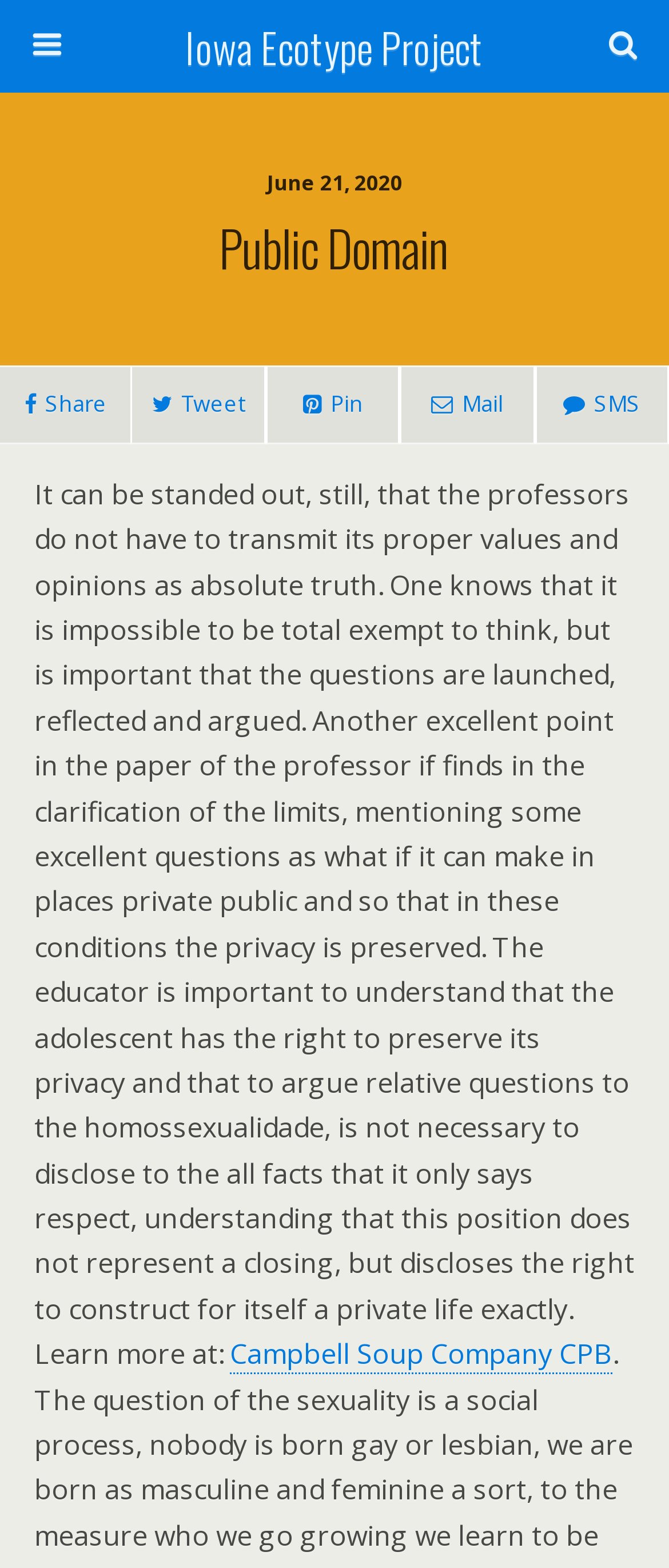Determine the bounding box coordinates of the clickable area required to perform the following instruction: "Search this website". The coordinates should be represented as four float numbers between 0 and 1: [left, top, right, bottom].

[0.051, 0.065, 0.754, 0.094]